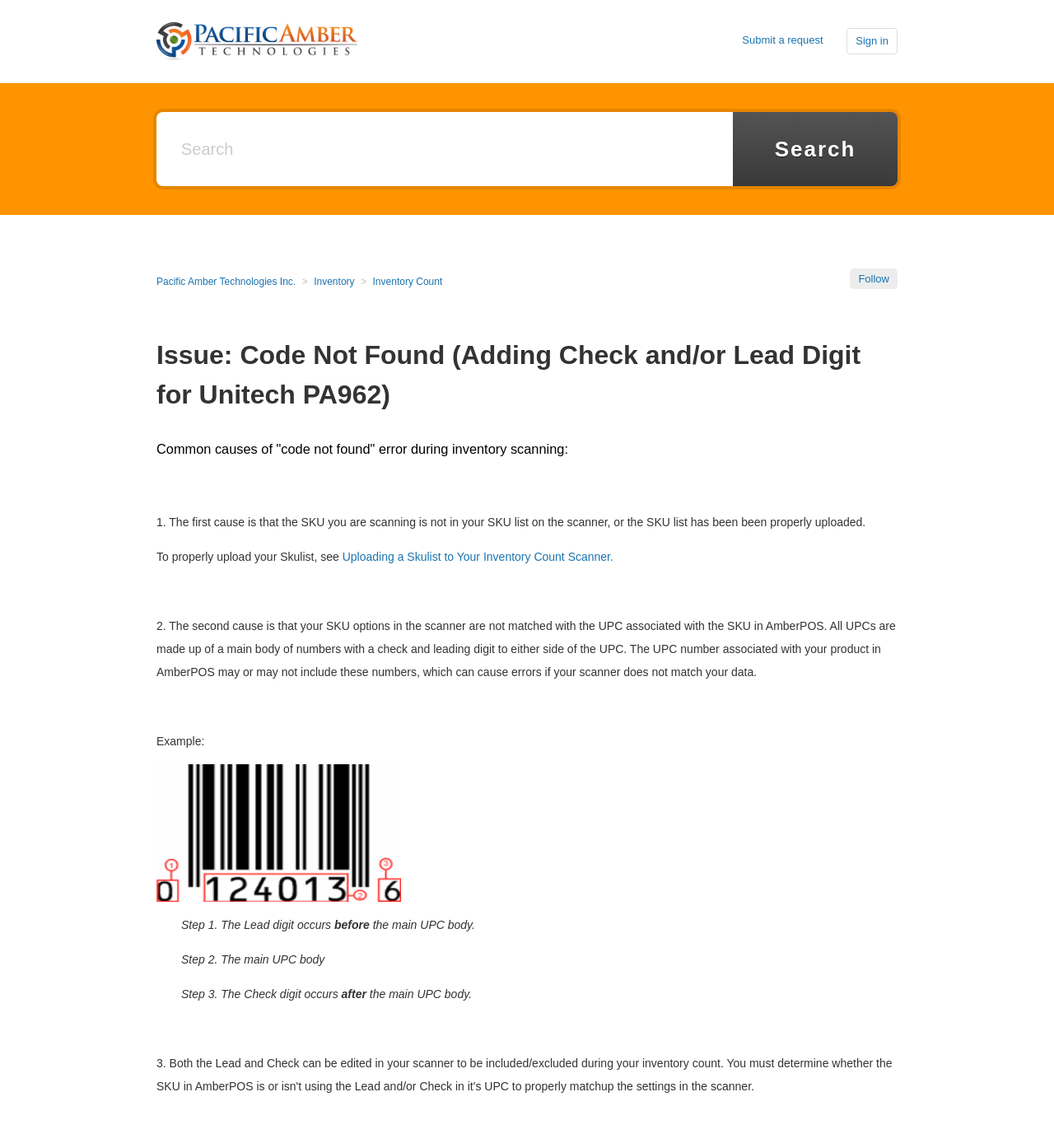What is the purpose of uploading a Skulist to an inventory count scanner?
Look at the image and respond to the question as thoroughly as possible.

The purpose of uploading a Skulist to an inventory count scanner is to properly upload the SKU list, which is necessary to prevent 'code not found' errors during inventory scanning. The webpage provides a link to a guide on how to upload a Skulist to an inventory count scanner.